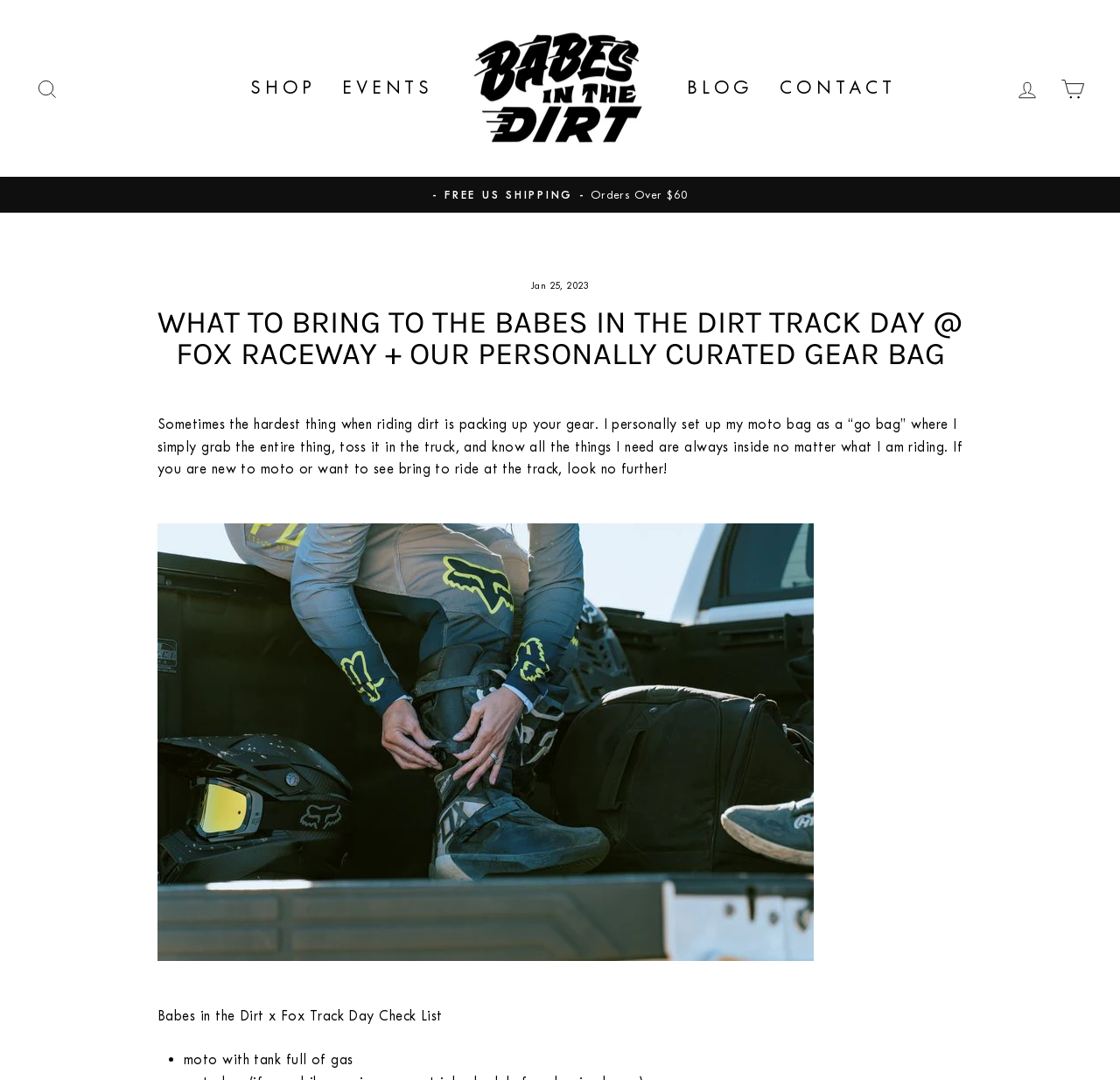Determine the bounding box coordinates of the clickable region to carry out the instruction: "log in".

[0.897, 0.062, 0.937, 0.101]